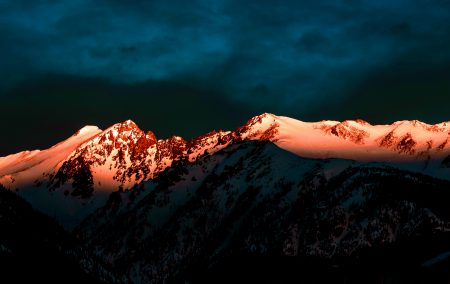What is the mood evoked by the shadows of the mountains?
Answer the question based on the image using a single word or a brief phrase.

tranquility and majesty